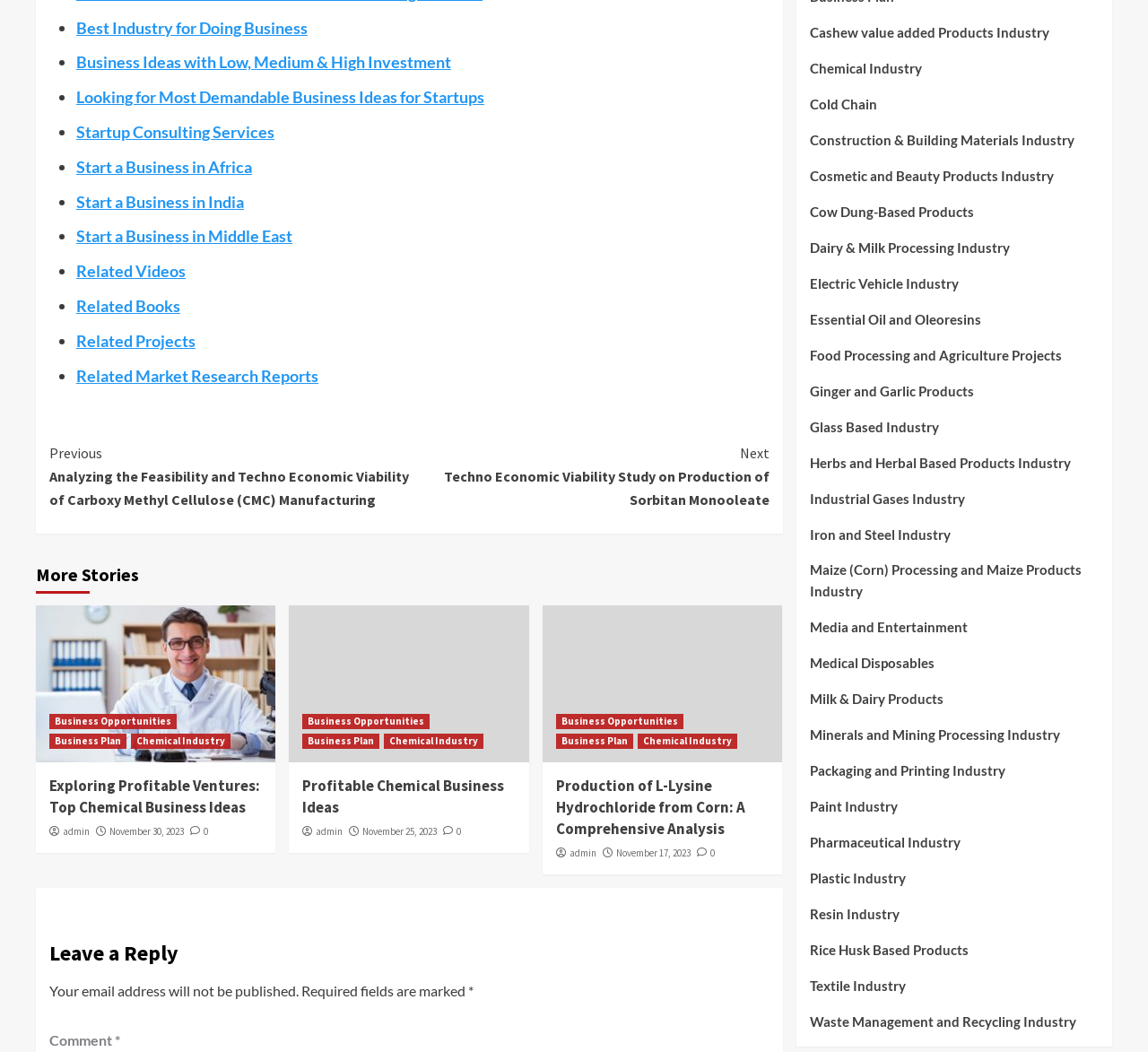What is the topic of the first article?
Using the image, respond with a single word or phrase.

Chemical Business Ideas